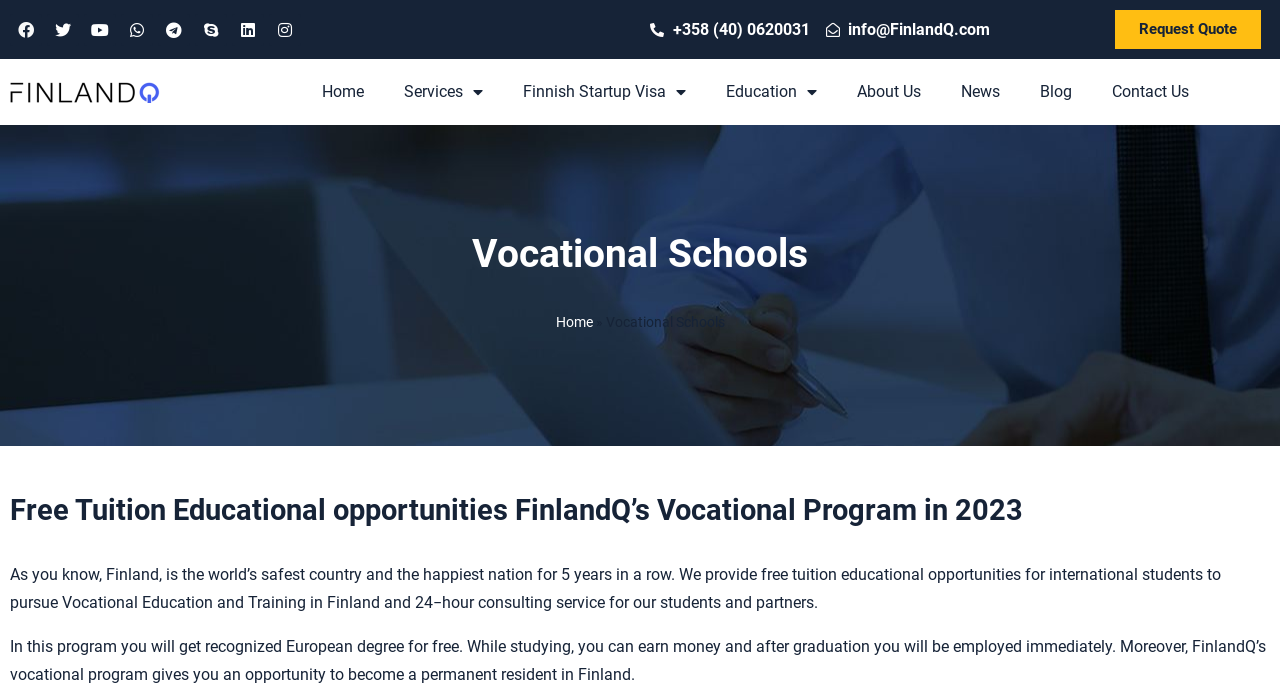Answer in one word or a short phrase: 
What is the name of the vocational program mentioned on the webpage?

FinlandQ’s Vocational Program